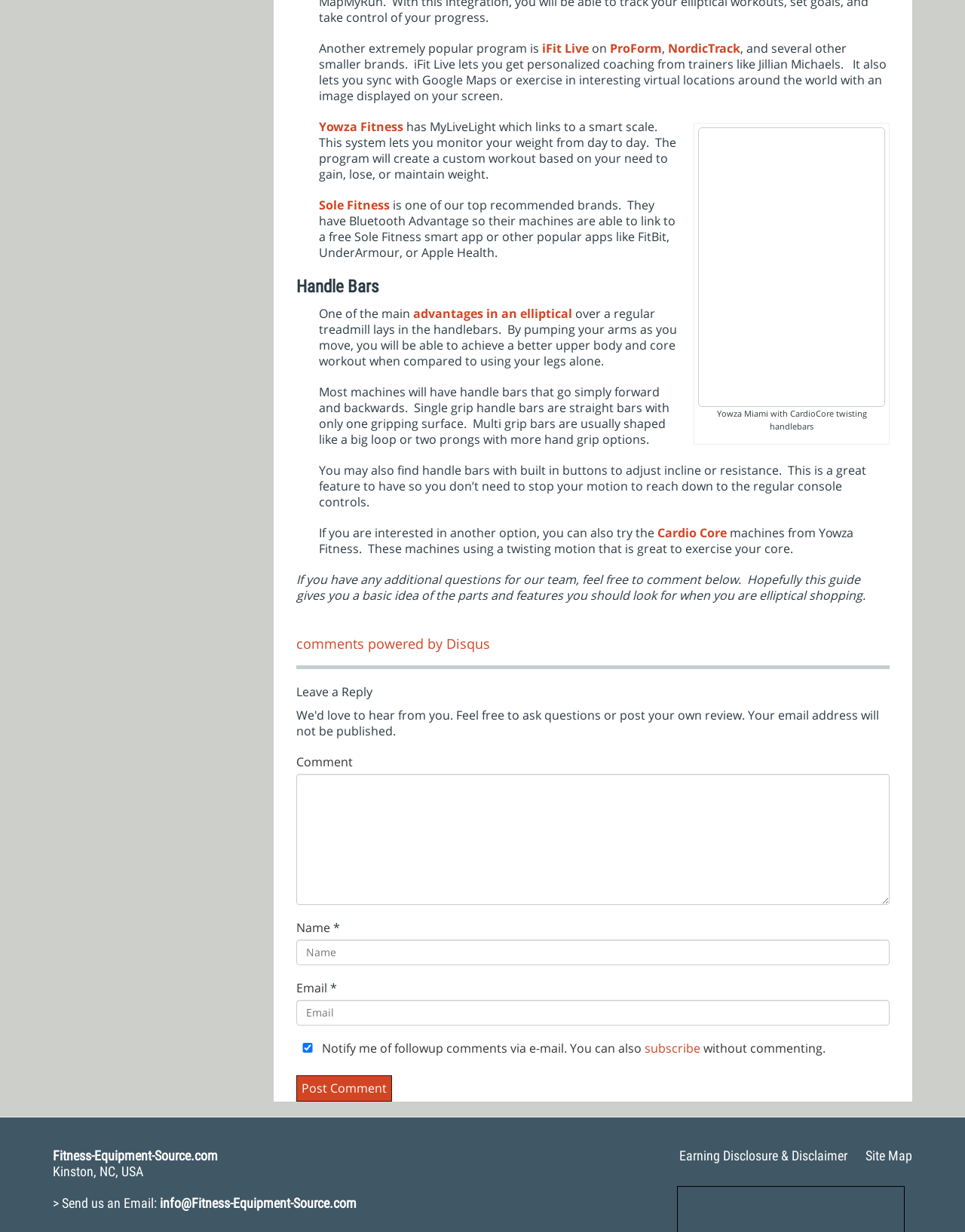What is the purpose of handlebars in an elliptical?
Provide an in-depth answer to the question, covering all aspects.

According to the text, one of the main advantages of an elliptical over a regular treadmill is the handlebars, which allow users to pump their arms as they move, achieving a better upper body and core workout compared to using their legs alone.